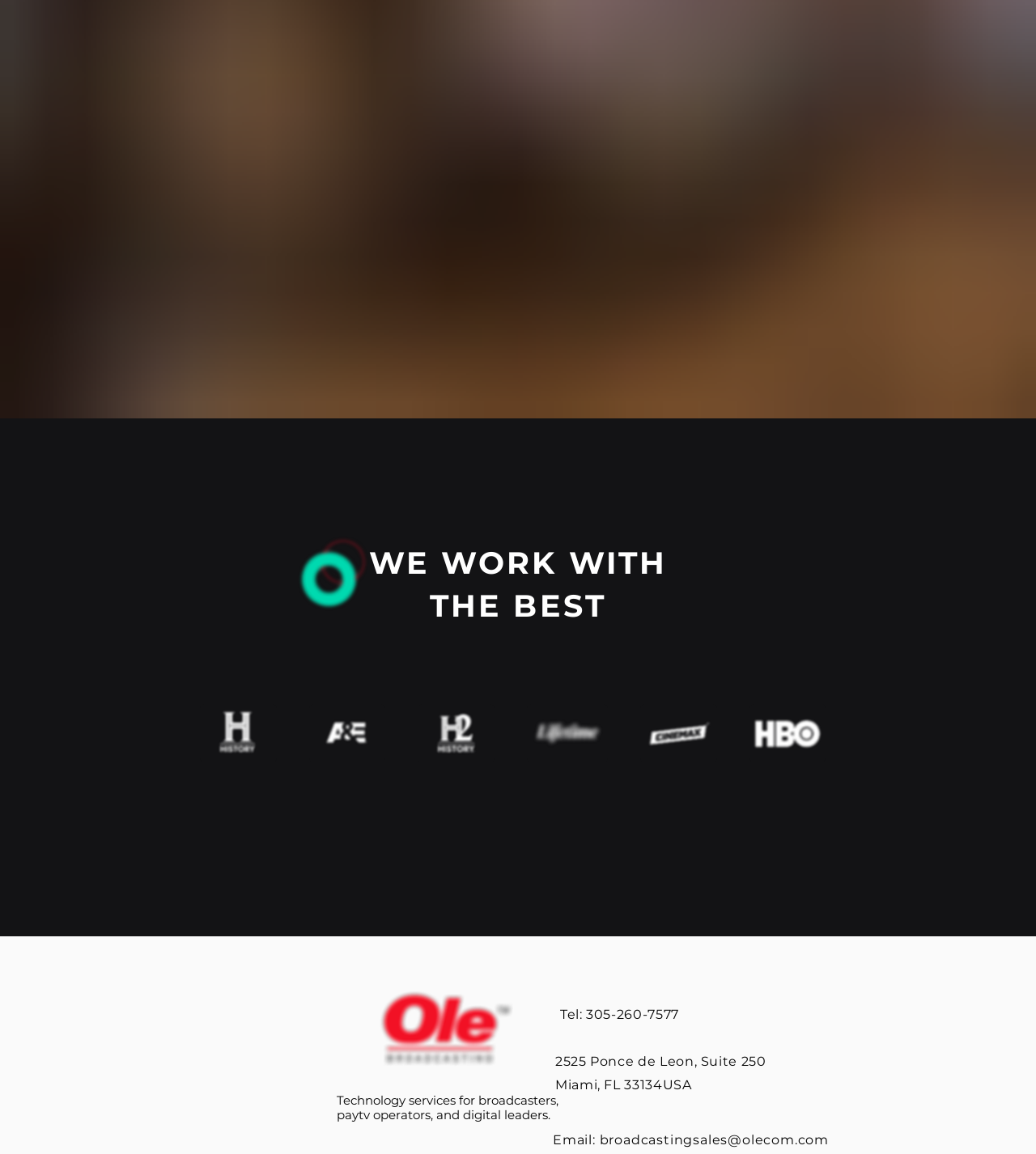What is the company's logo?
Provide an in-depth and detailed answer to the question.

The company's logo is Ole BC, which is an image located at the bottom of the webpage with the text 'Technology services for broadcasters, paytv operators, and digital leaders.' nearby, indicating that it is the company's logo.